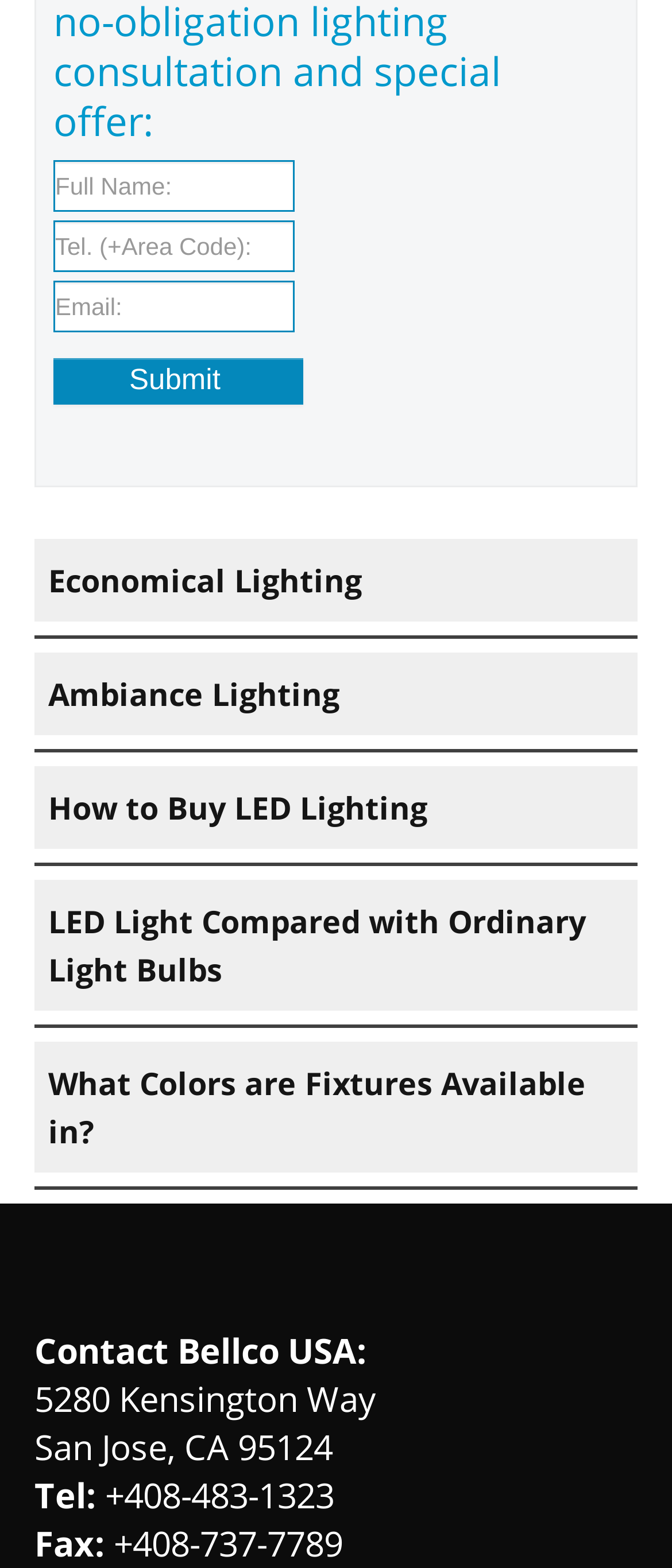Please specify the bounding box coordinates of the clickable region to carry out the following instruction: "Contact Bellco USA". The coordinates should be four float numbers between 0 and 1, in the format [left, top, right, bottom].

[0.051, 0.847, 0.546, 0.876]